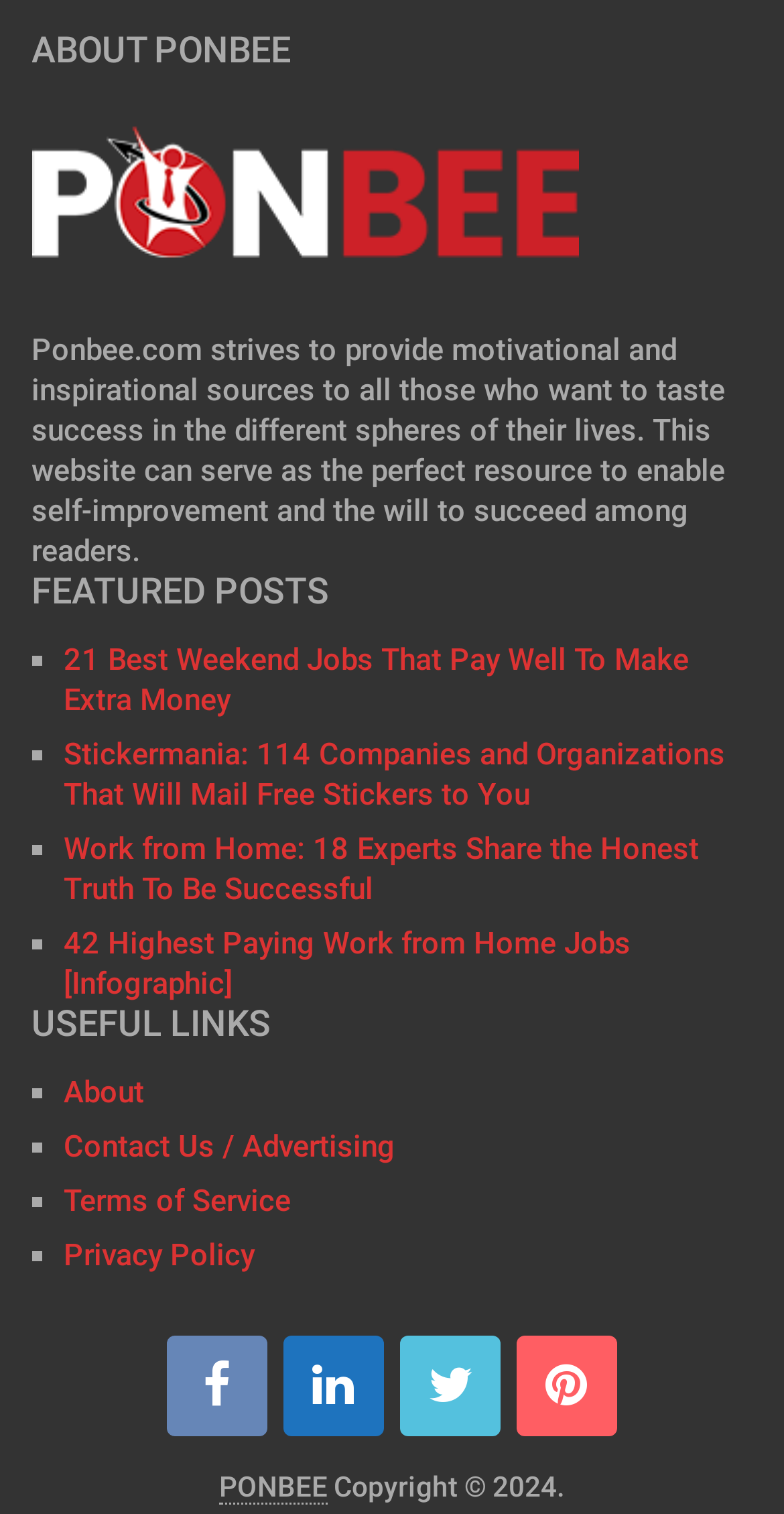Pinpoint the bounding box coordinates of the element you need to click to execute the following instruction: "read about Ponbee". The bounding box should be represented by four float numbers between 0 and 1, in the format [left, top, right, bottom].

[0.04, 0.021, 0.96, 0.045]